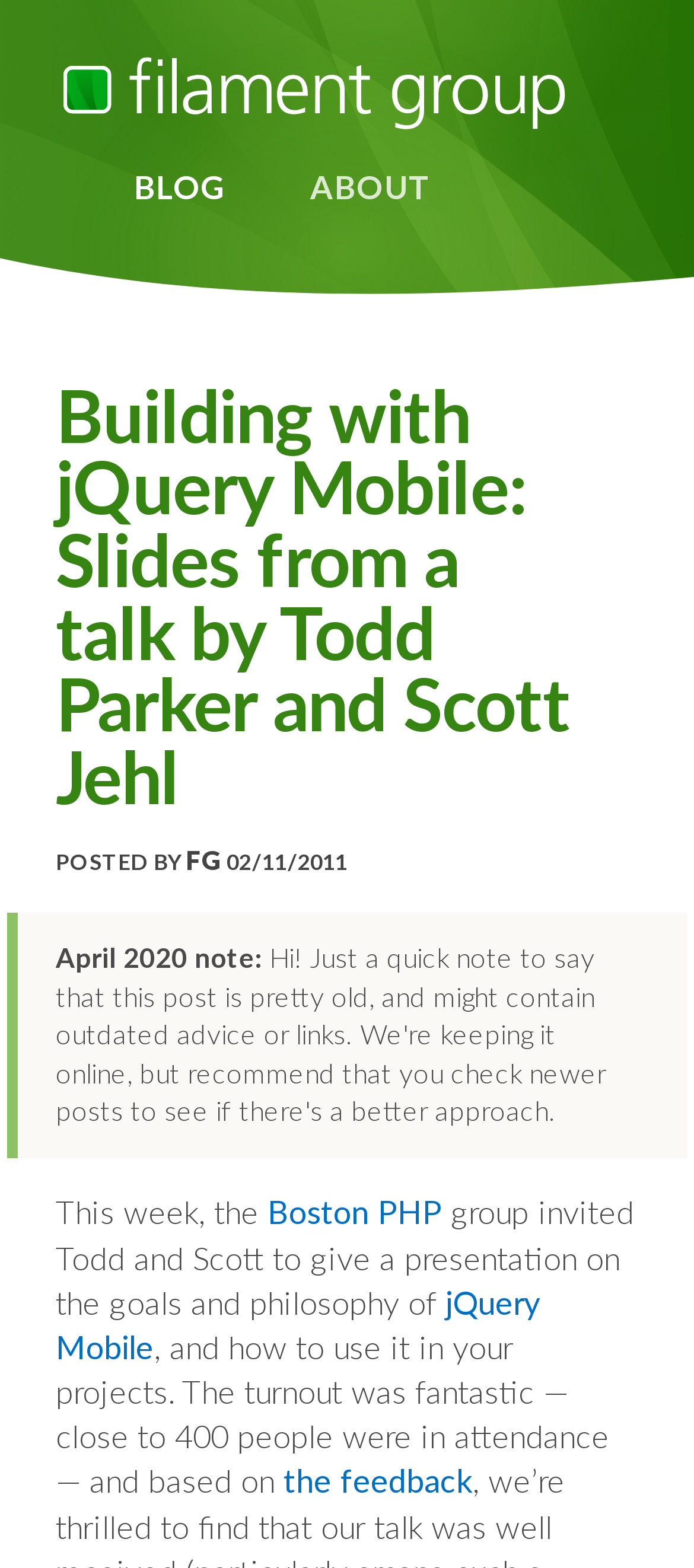Given the element description: "About", predict the bounding box coordinates of this UI element. The coordinates must be four float numbers between 0 and 1, given as [left, top, right, bottom].

[0.442, 0.091, 0.626, 0.151]